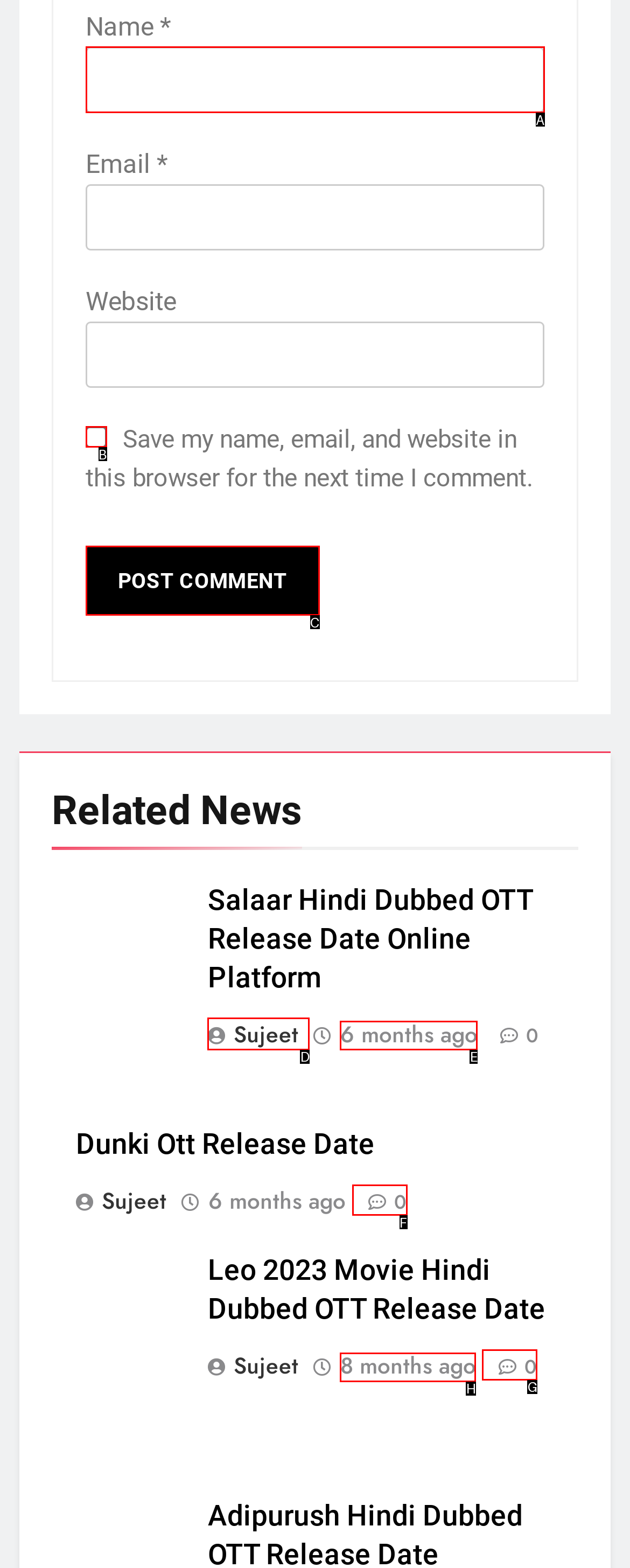Select the letter that corresponds to the UI element described as: name="submit" value="Post Comment"
Answer by providing the letter from the given choices.

C